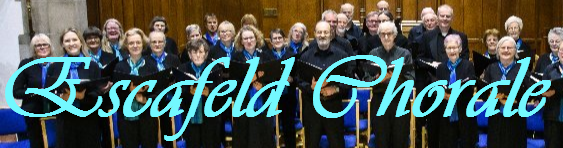Use a single word or phrase to answer the question:
What is the material of the backdrop?

Wooden